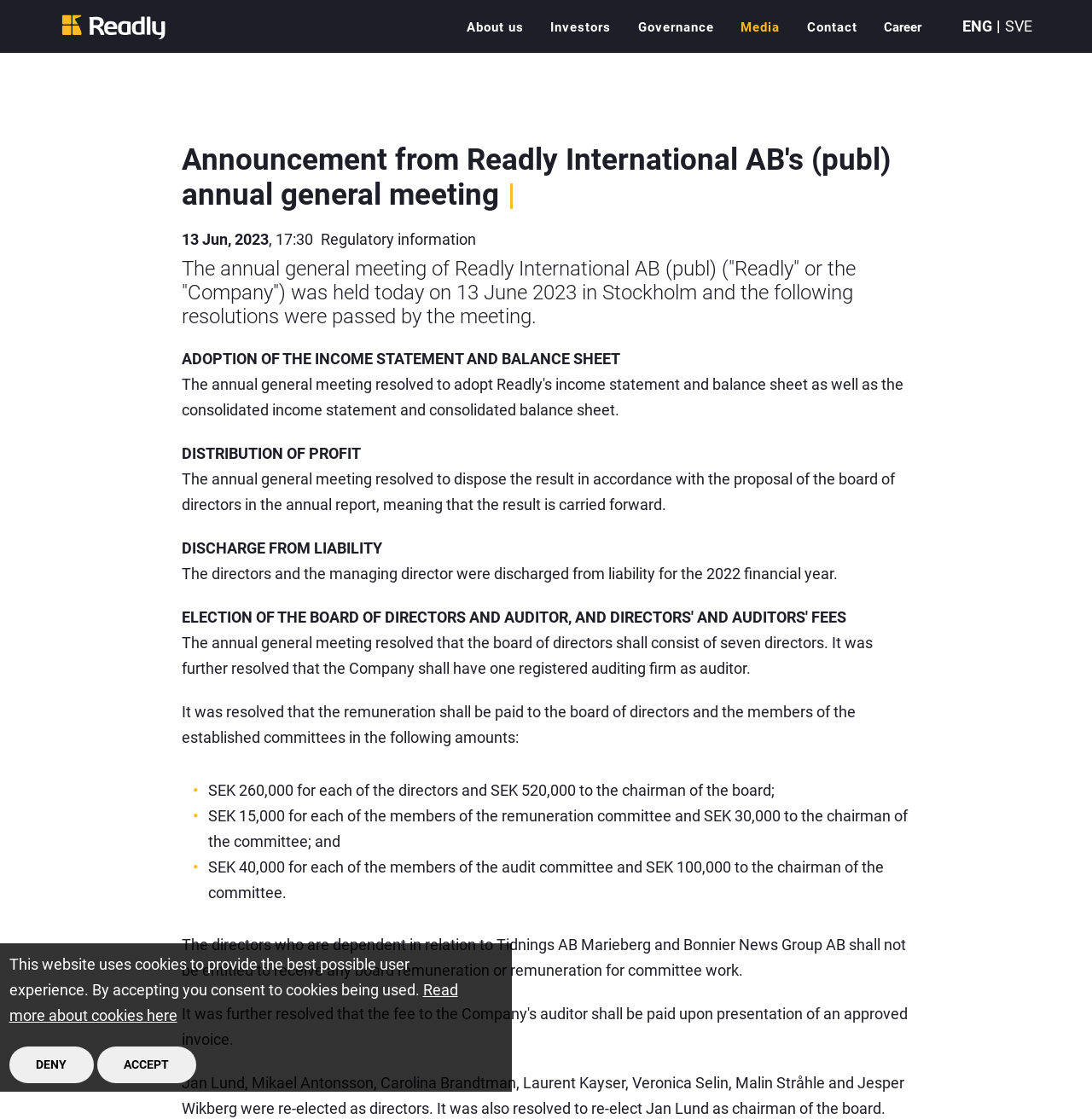Please locate the bounding box coordinates of the element that should be clicked to complete the given instruction: "Search TDPel Media".

None